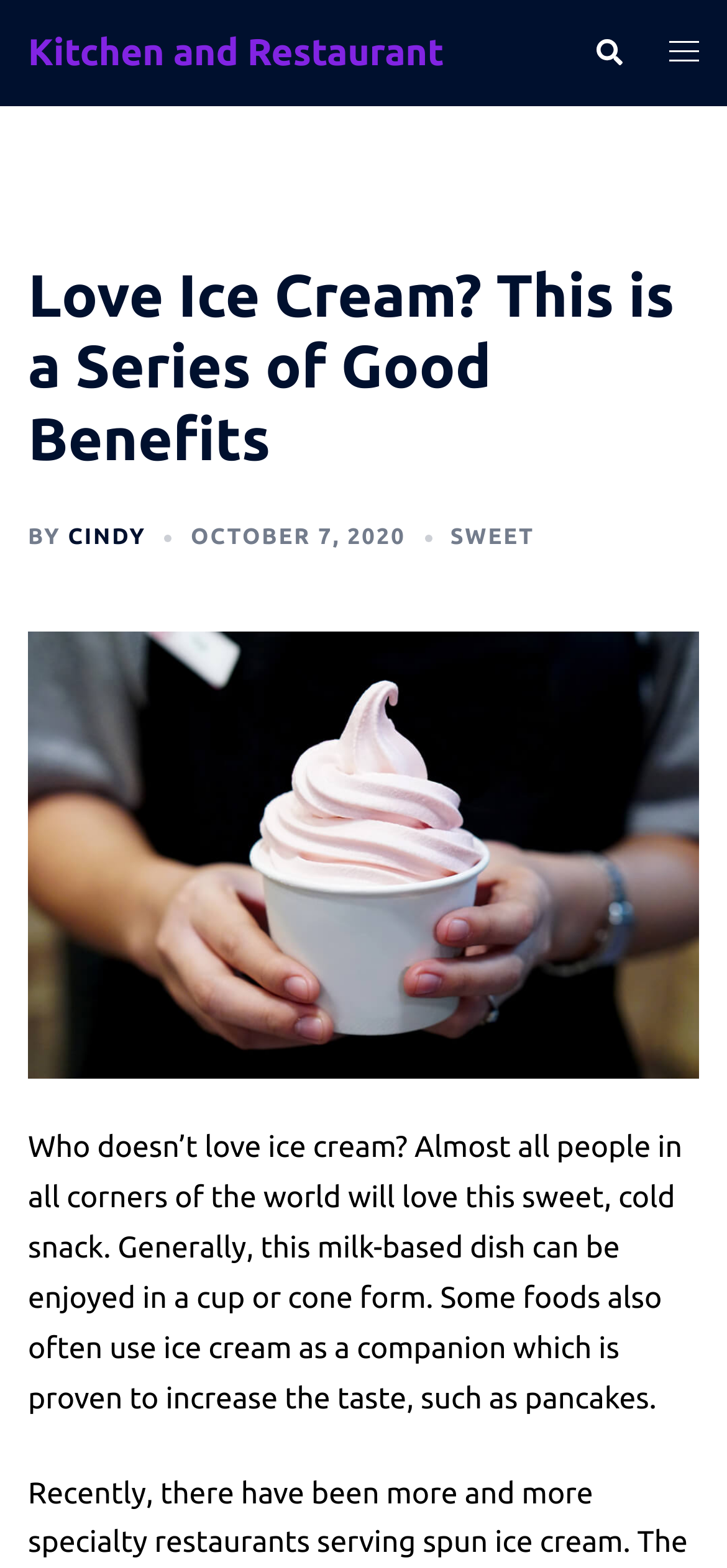Explain the webpage's design and content in an elaborate manner.

This webpage is about the benefits of ice cream, with a focus on its appeal to people worldwide. At the top left, there is a link to "Kitchen and Restaurant" and a search link at the top right, accompanied by a small image. Next to the search link, there is a "Toggle menu" link with another small image.

Below these top elements, there is a large header section that spans the entire width of the page. Within this section, there is a heading that reads "Love Ice Cream? This is a Series of Good Benefits" in a prominent font. Below the heading, there are three links: "BY" followed by "CINDY", then "OCTOBER 7, 2020", and finally "SWEET".

Underneath the header section, there is a large figure that takes up most of the page's width. Below the figure, there is a block of text that discusses the universal love for ice cream, its various forms, and how it can enhance the taste of other foods like pancakes.